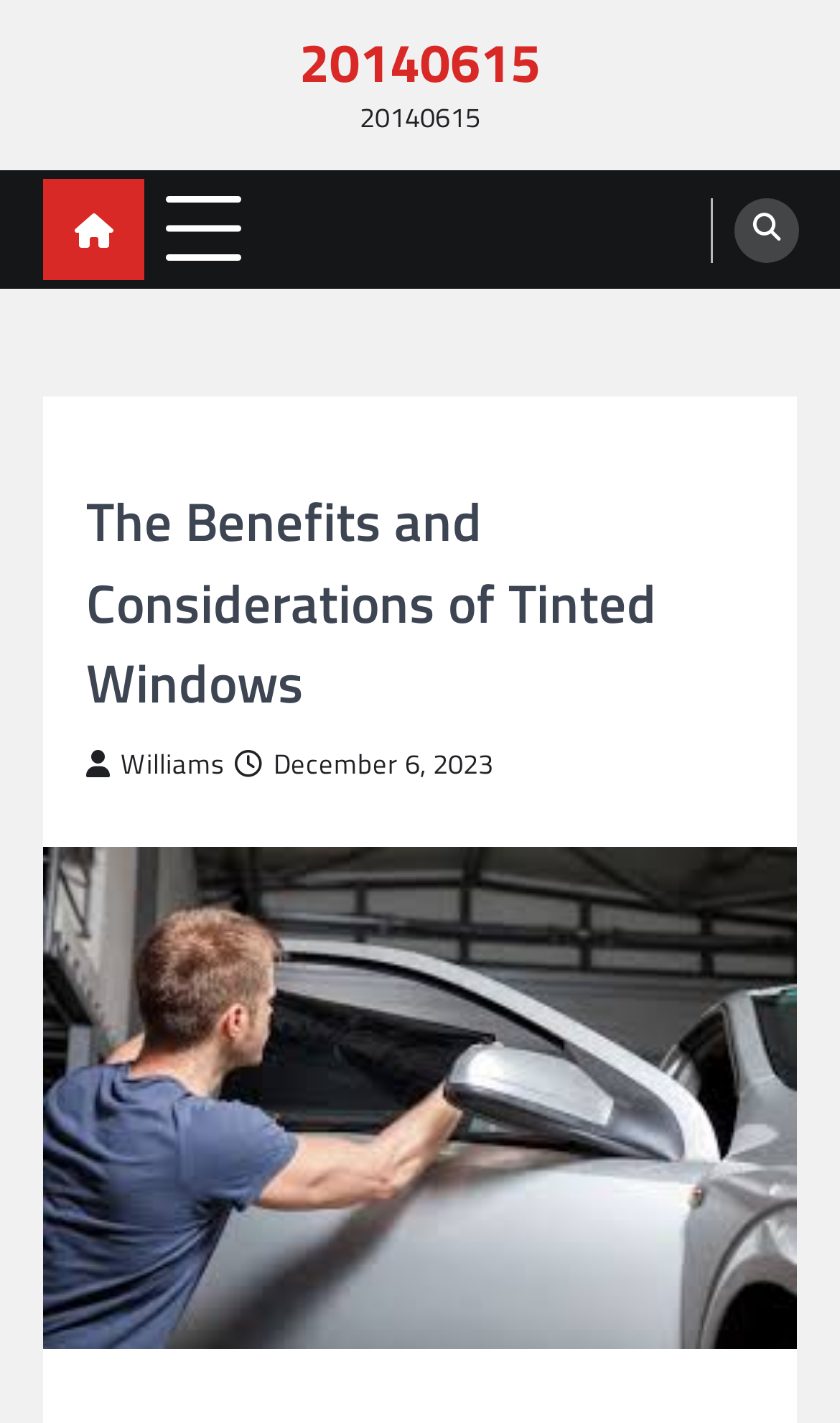Answer with a single word or phrase: 
What is the author's name mentioned in the webpage?

Williams